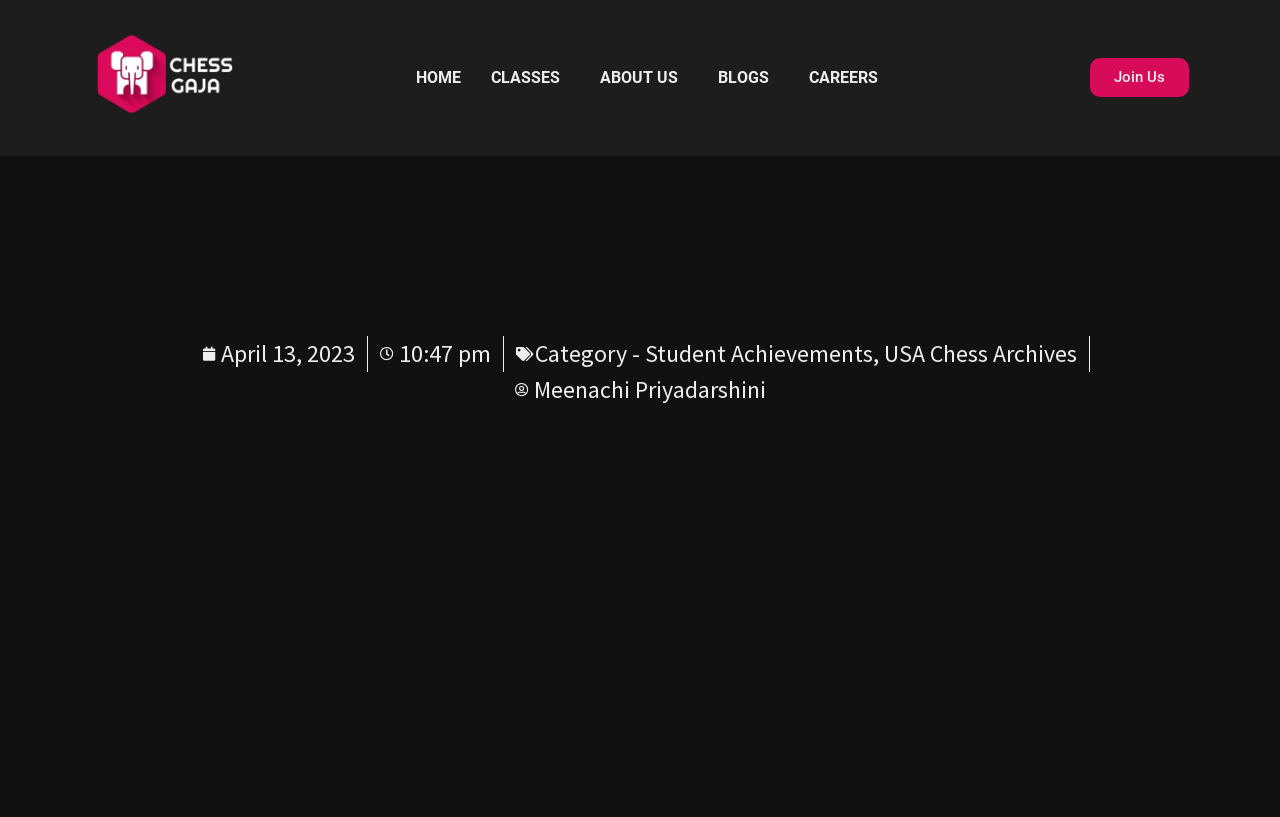Show me the bounding box coordinates of the clickable region to achieve the task as per the instruction: "go to home page".

[0.314, 0.067, 0.372, 0.123]